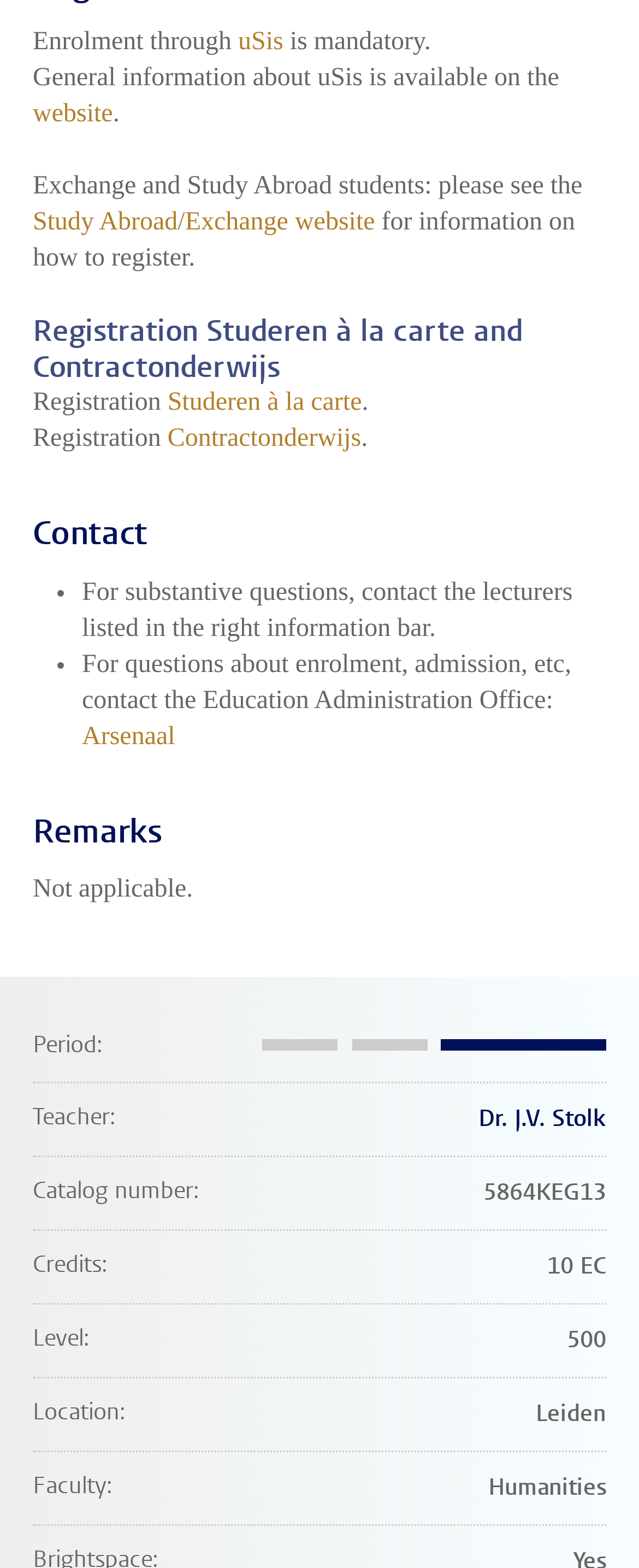Provide the bounding box coordinates of the HTML element described as: "Facebook". The bounding box coordinates should be four float numbers between 0 and 1, i.e., [left, top, right, bottom].

None